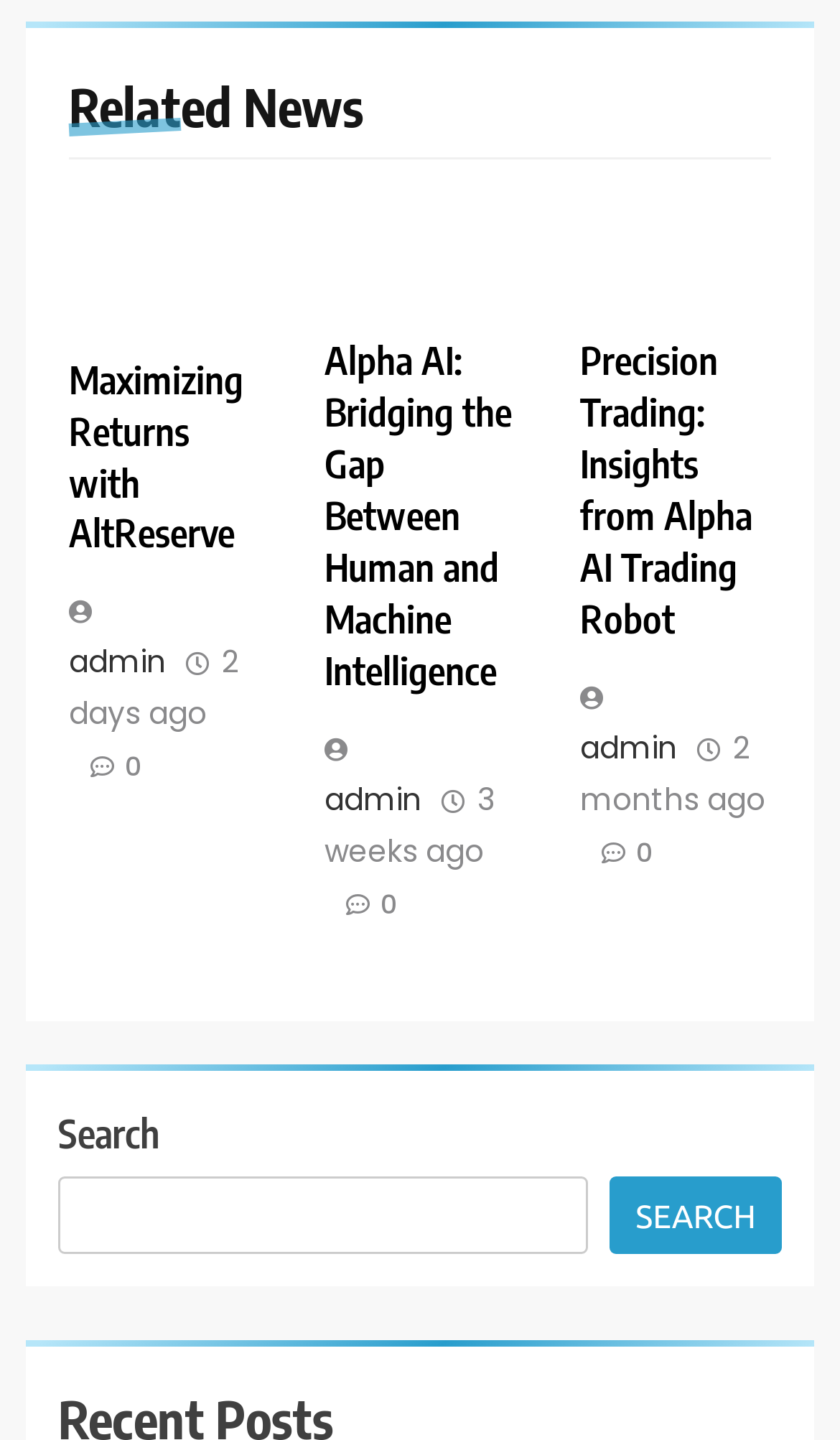What is the time period of the second article?
Give a single word or phrase answer based on the content of the image.

3 weeks ago